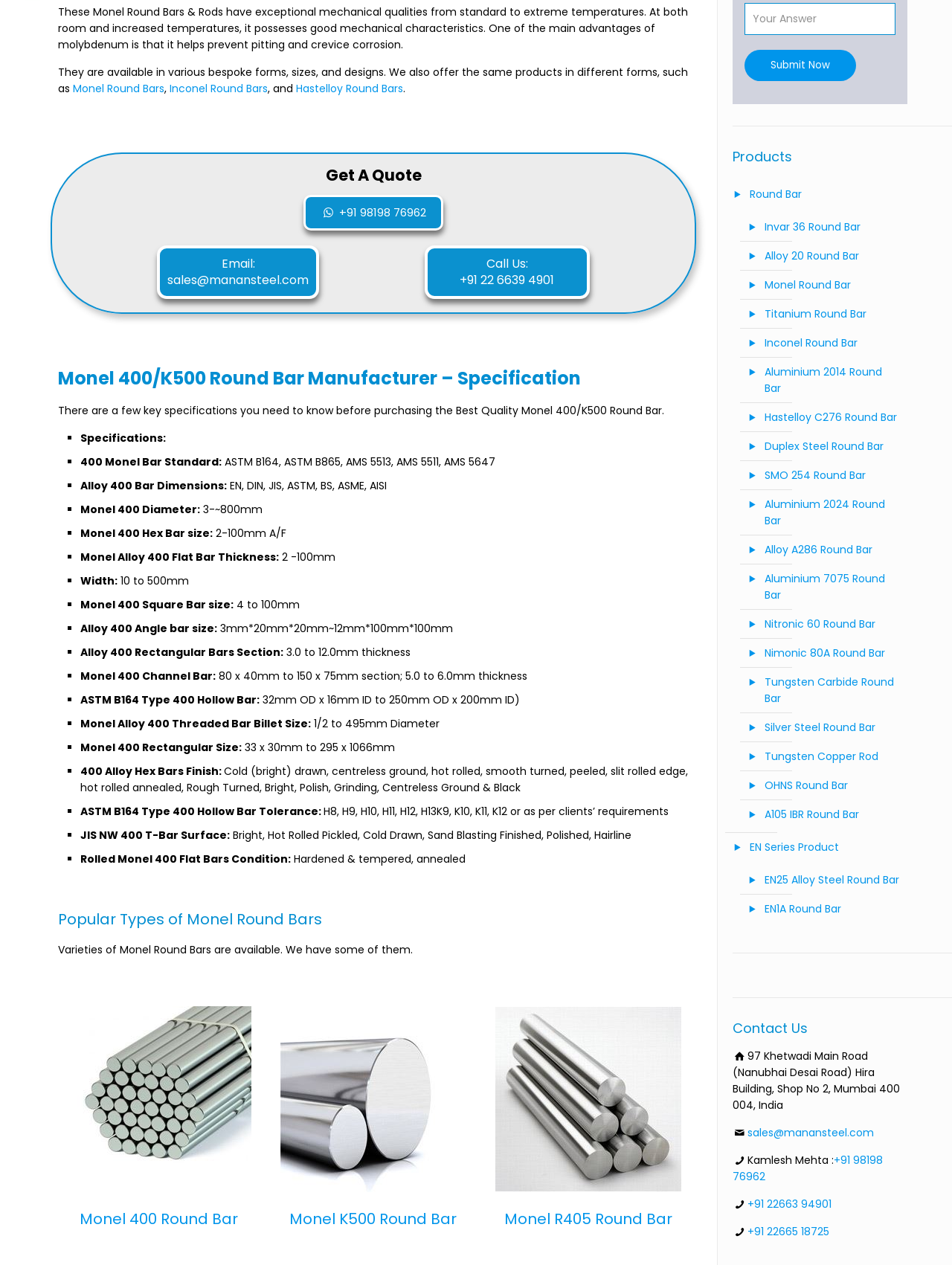What is the contact email address?
Using the image as a reference, give an elaborate response to the question.

The webpage provides contact information, including an email address. The email address is sales@manansteel.com.